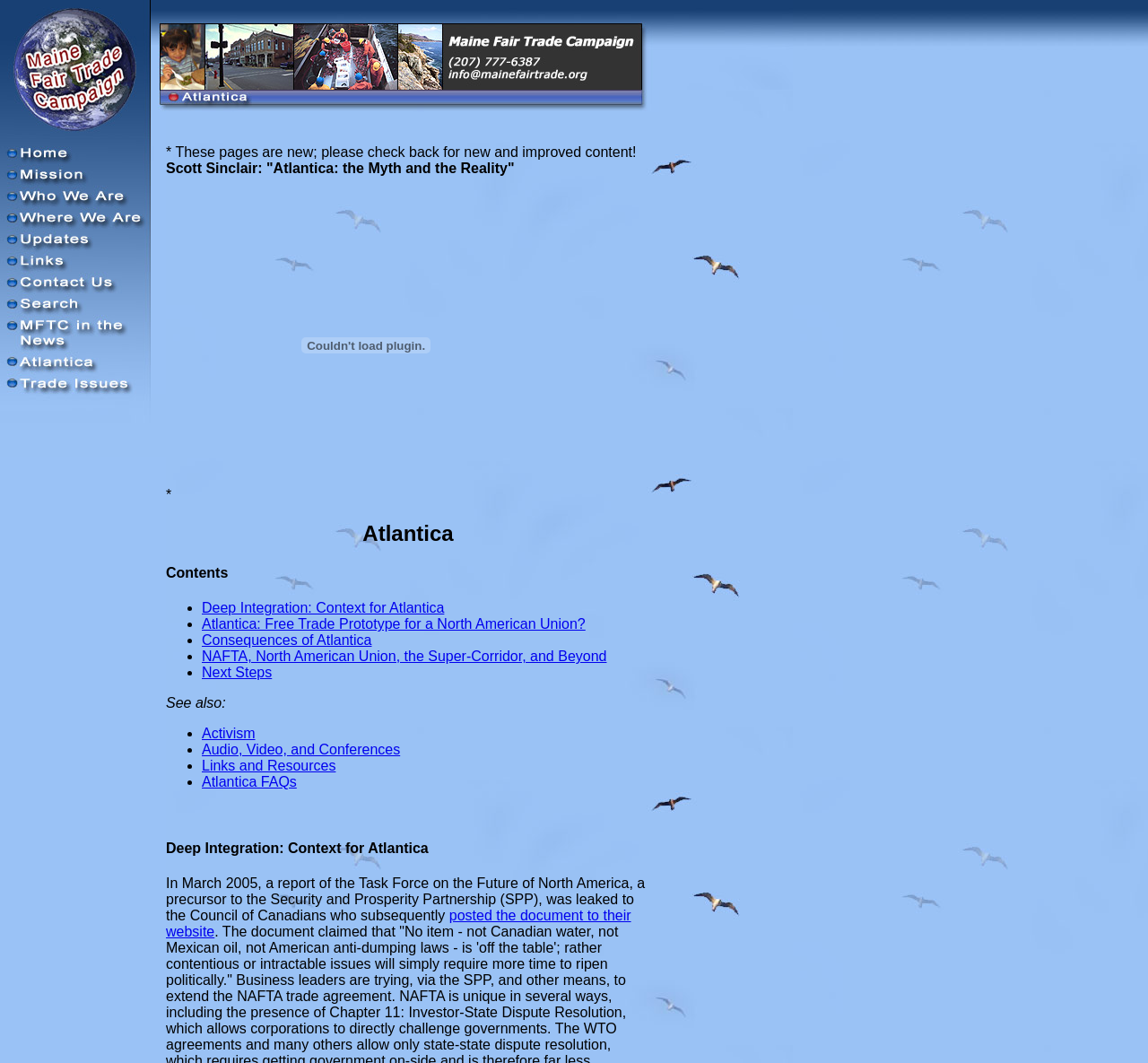Please identify the bounding box coordinates of the clickable region that I should interact with to perform the following instruction: "Click the Atlantica FAQs link". The coordinates should be expressed as four float numbers between 0 and 1, i.e., [left, top, right, bottom].

[0.176, 0.729, 0.258, 0.743]